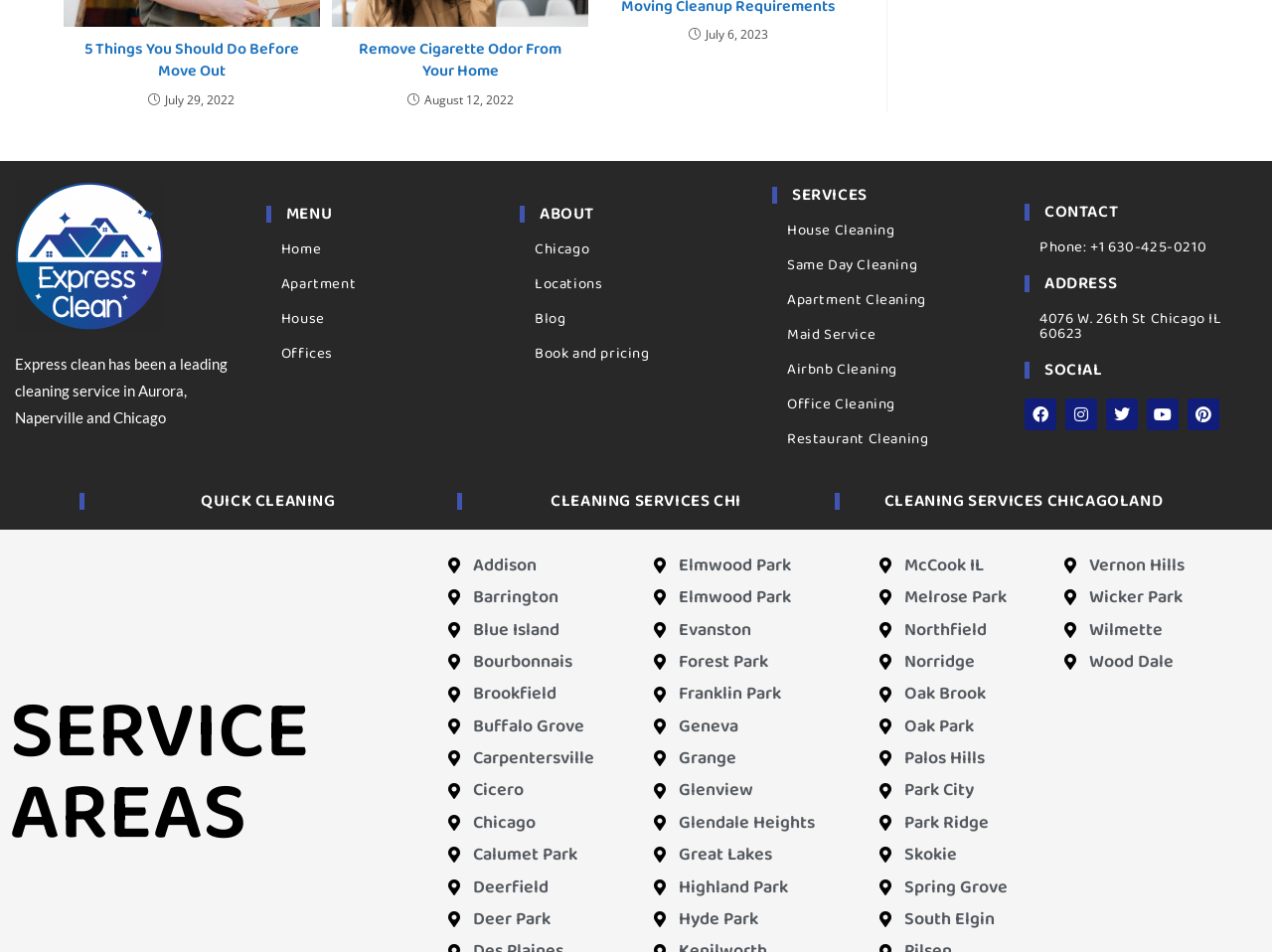Please find the bounding box for the following UI element description. Provide the coordinates in (top-left x, top-left y, bottom-right x, bottom-right y) format, with values between 0 and 1: cleaning services chicagoland

[0.695, 0.512, 0.914, 0.54]